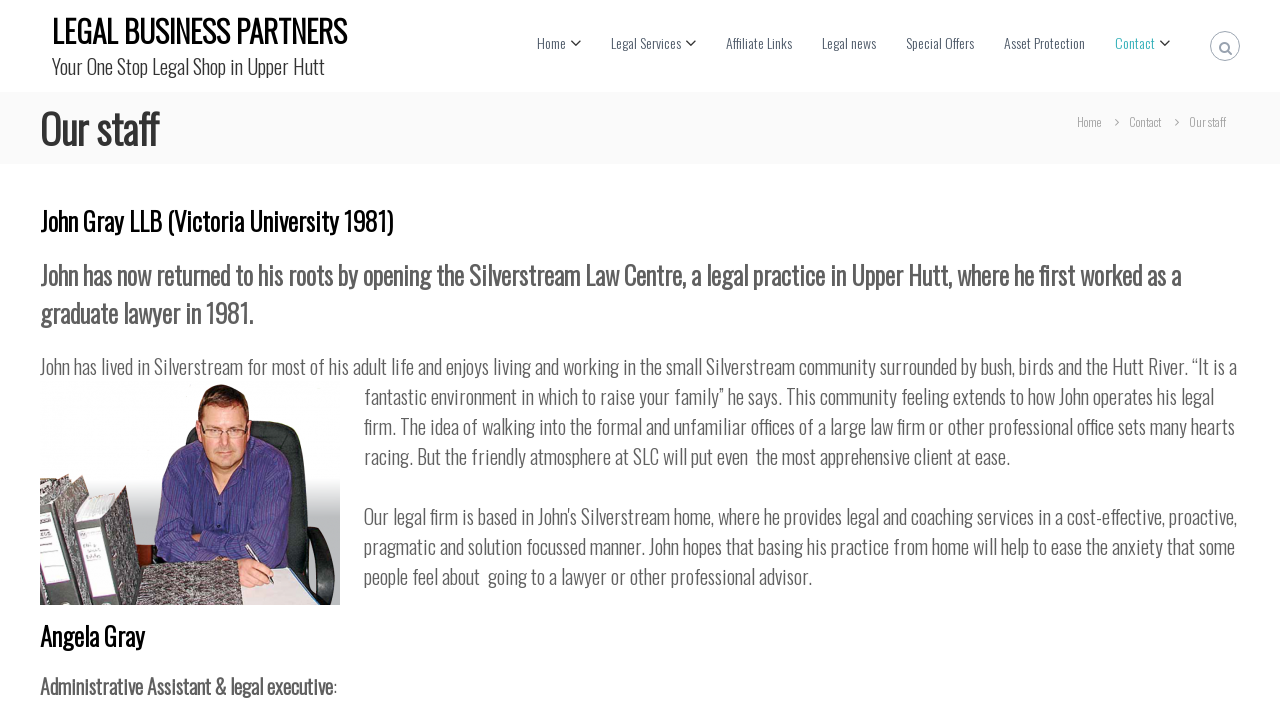Given the description of the UI element: "Contact", predict the bounding box coordinates in the form of [left, top, right, bottom], with each value being a float between 0 and 1.

[0.871, 0.147, 0.918, 0.184]